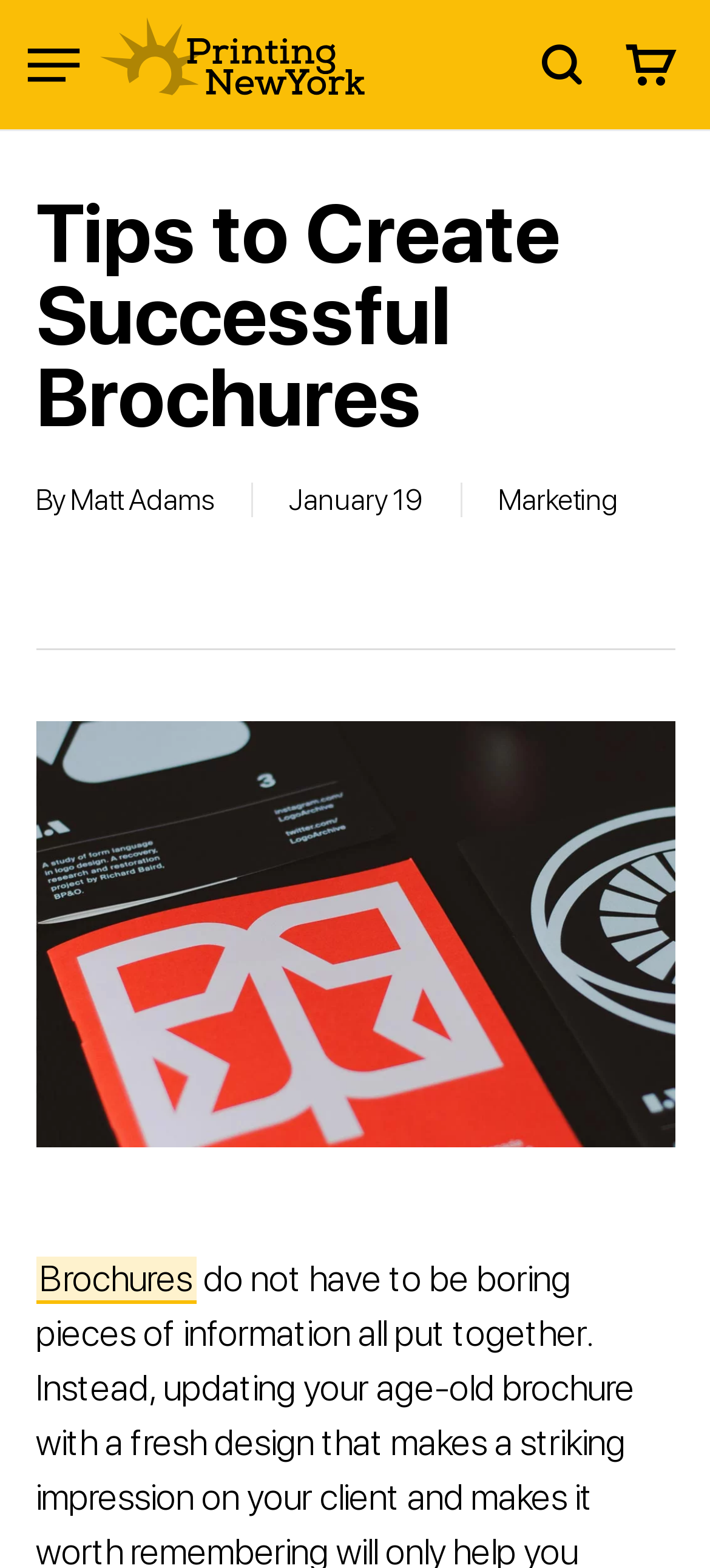Explain the webpage's design and content in an elaborate manner.

The webpage is about creating successful brochures, with a focus on providing tips and guidance. At the top left of the page, there is a search bar with a "Search" textbox and a "Close Search" link next to it. Below the search bar, there is a heading that reads "Tips to Create Successful Brochures". 

To the top right of the page, there are several links, including "Printing New York", "search", "account", and a link with an icon. There is also a navigation menu button labeled "Navigation Menu" at the top left corner of the page.

The main content of the page is divided into sections, with the author's name "Matt Adams" and the date "January 19" displayed below the heading. There is also a category link labeled "Marketing" on the same line. 

Below the author and date information, there is a large image that takes up most of the page's width, with a link labeled "Brochures" at the bottom of the image. The image is likely related to the topic of creating successful brochures.